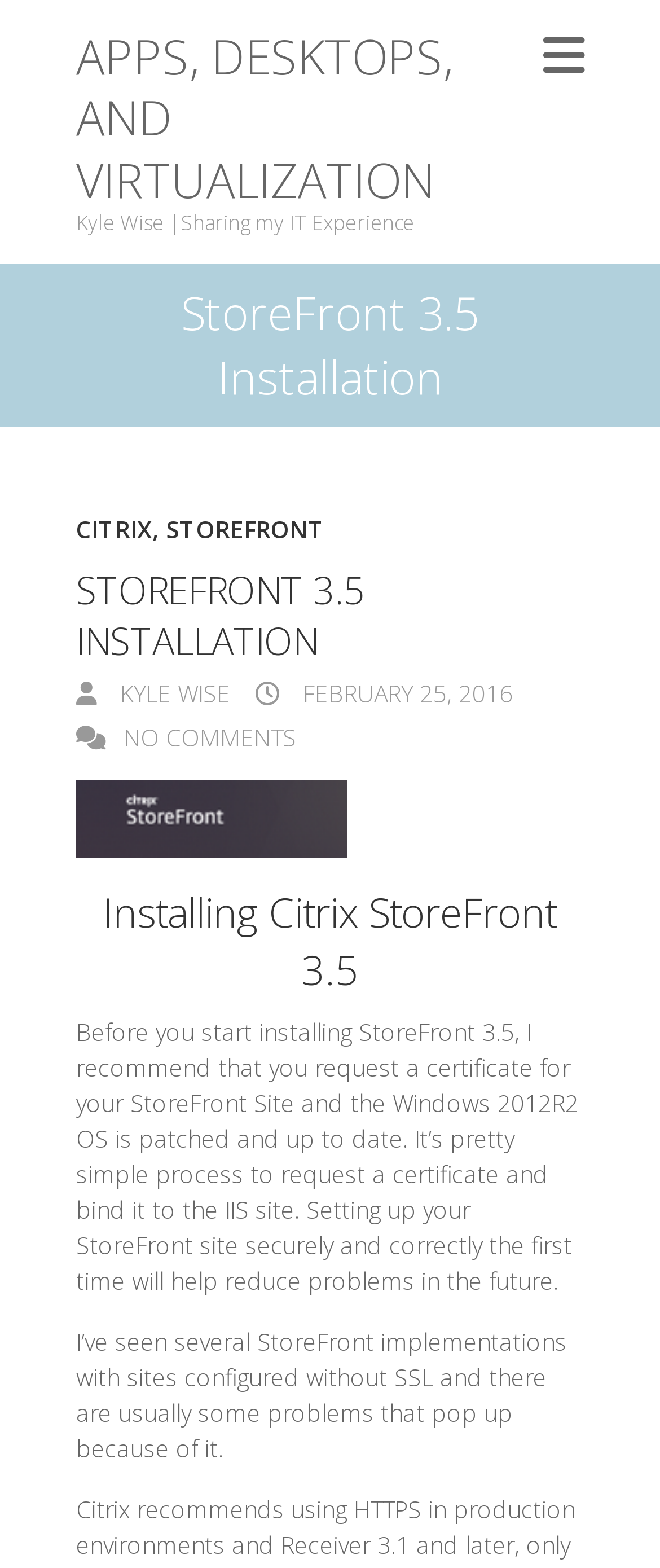Locate the bounding box coordinates of the element that needs to be clicked to carry out the instruction: "Read the STOREFRONT 3.5 INSTALLATION article". The coordinates should be given as four float numbers ranging from 0 to 1, i.e., [left, top, right, bottom].

[0.115, 0.179, 0.885, 0.261]